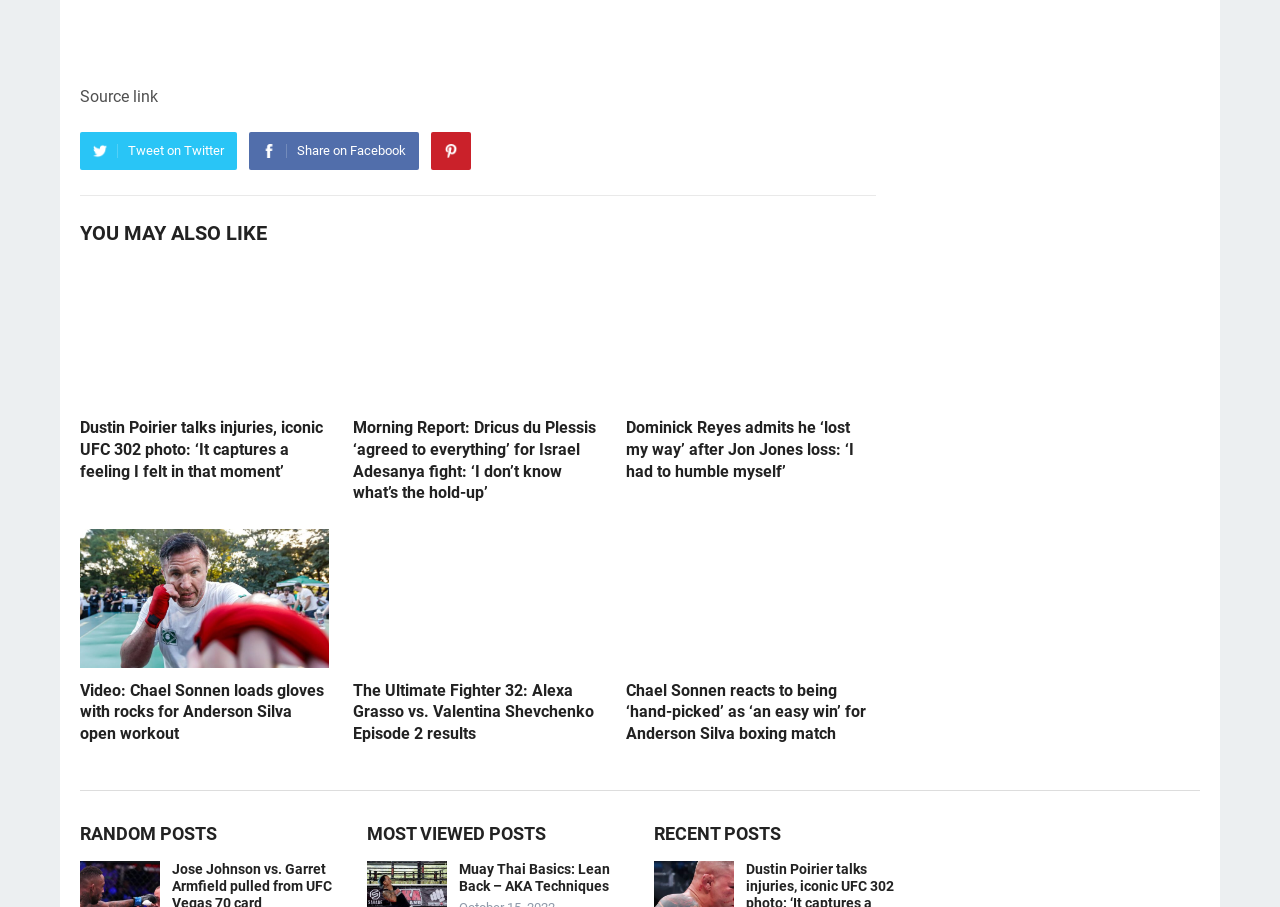Please provide a comprehensive response to the question below by analyzing the image: 
What is the purpose of the links at the top?

The links at the top, including 'Twitter Tweet on Twitter', 'Facebook Share on Facebook', and 'Pinterest Pinterest', are used to share the content on social media platforms.